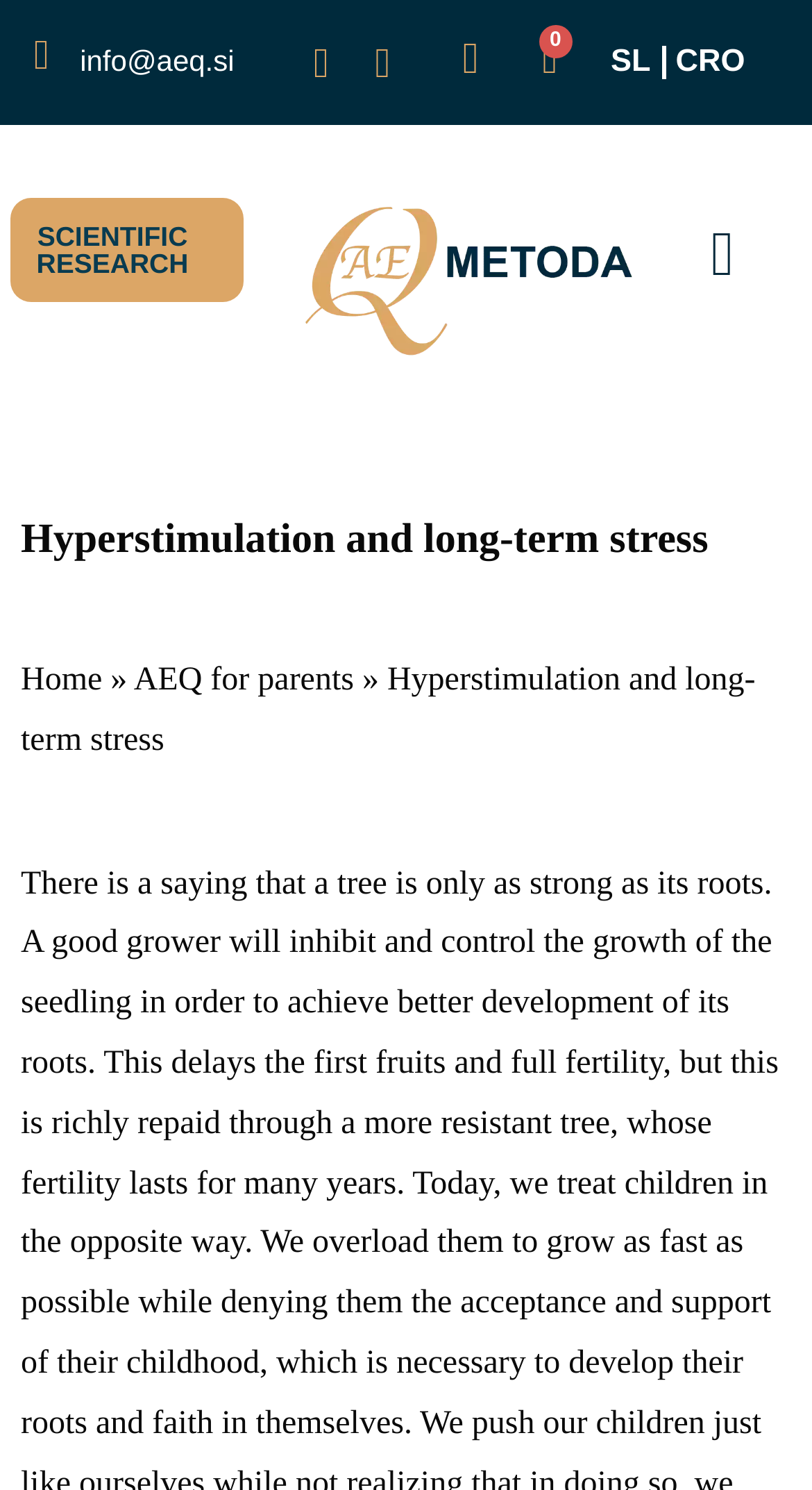Bounding box coordinates are specified in the format (top-left x, top-left y, bottom-right x, bottom-right y). All values are floating point numbers bounded between 0 and 1. Please provide the bounding box coordinate of the region this sentence describes: AEQ for parents

[0.165, 0.445, 0.436, 0.468]